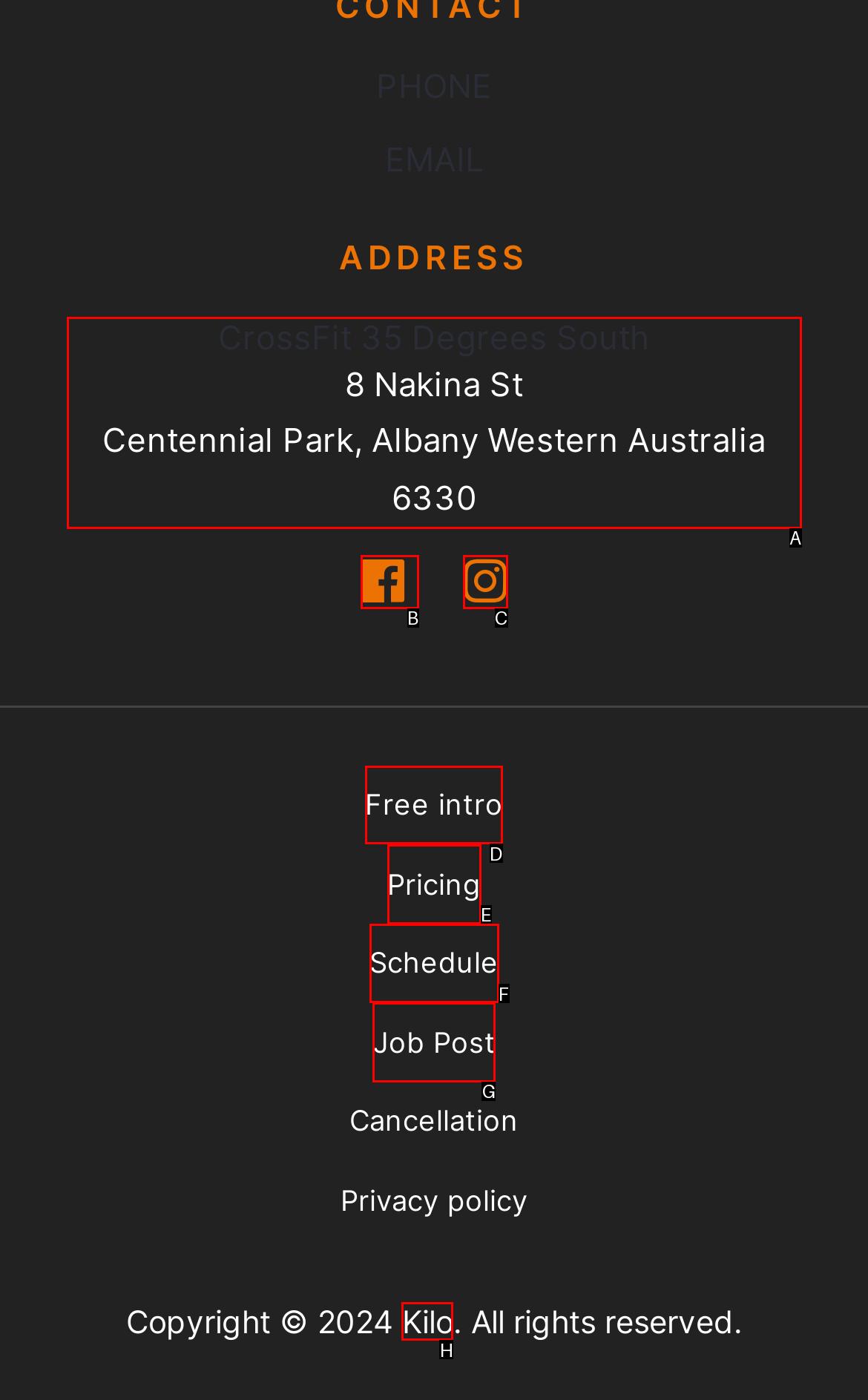Choose the letter of the UI element necessary for this task: Go to Free intro
Answer with the correct letter.

D